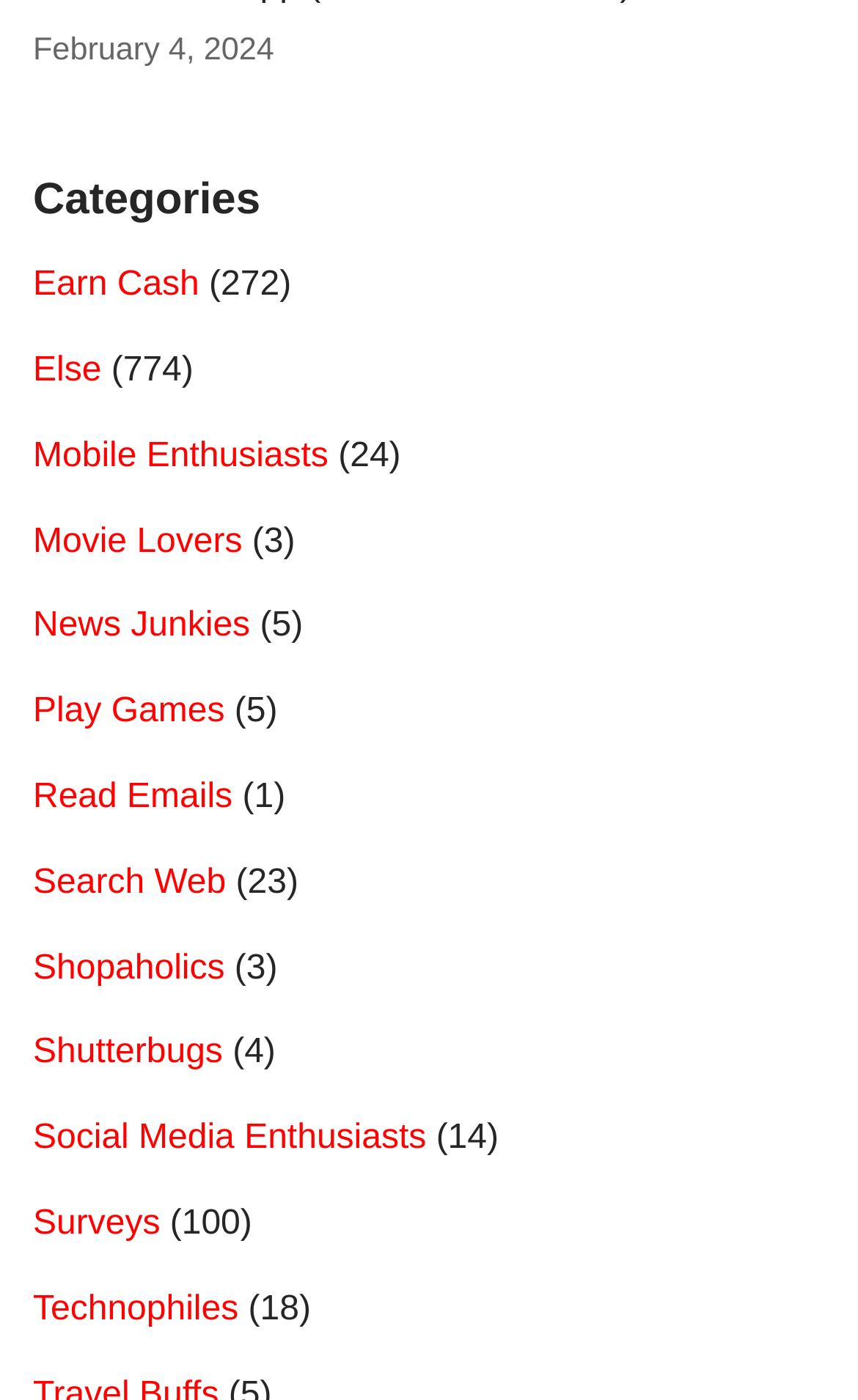Identify the bounding box coordinates of the element that should be clicked to fulfill this task: "Explore Surveys". The coordinates should be provided as four float numbers between 0 and 1, i.e., [left, top, right, bottom].

[0.038, 0.861, 0.187, 0.887]